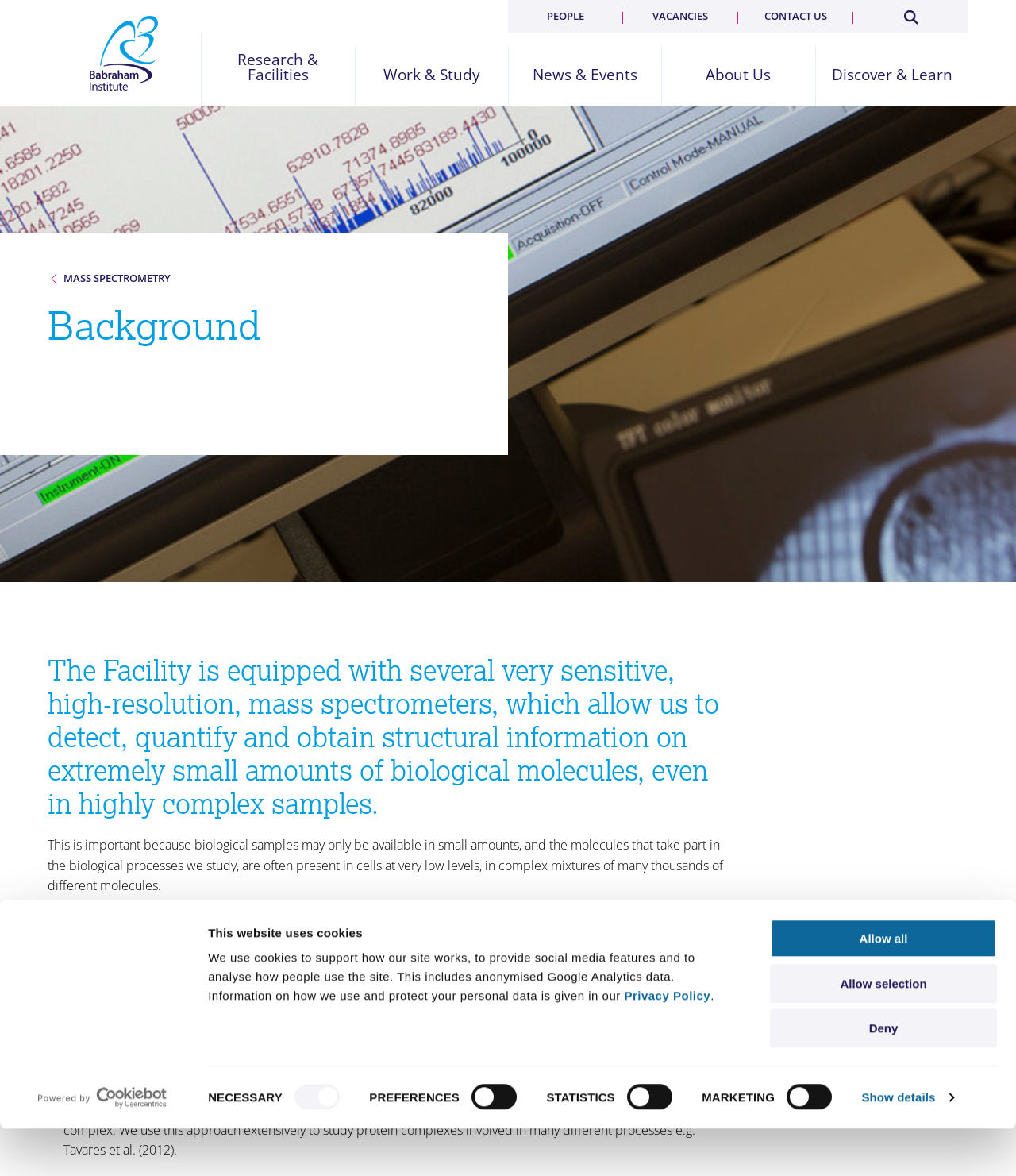Please give a short response to the question using one word or a phrase:
What is the focus of much of the work in the Facility?

Proteins